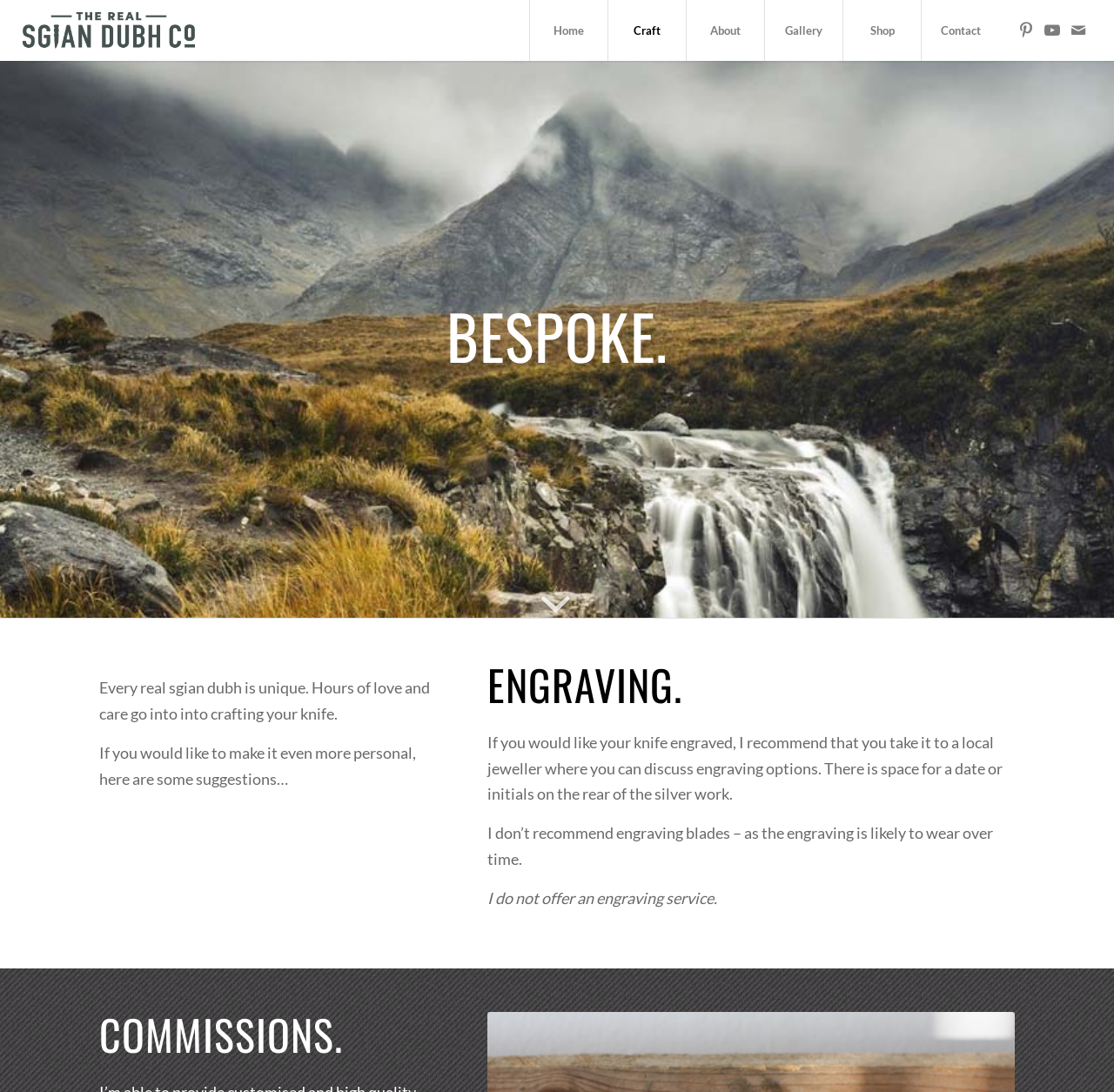What is the purpose of the webpage?
Use the information from the image to give a detailed answer to the question.

Based on the content of the webpage, I understand that the webpage is about creating customised and high-quality presentation boxes for larger orders of sgian dubhs. The webpage provides information on how to make the sgian dubh more personal, such as engraving options.